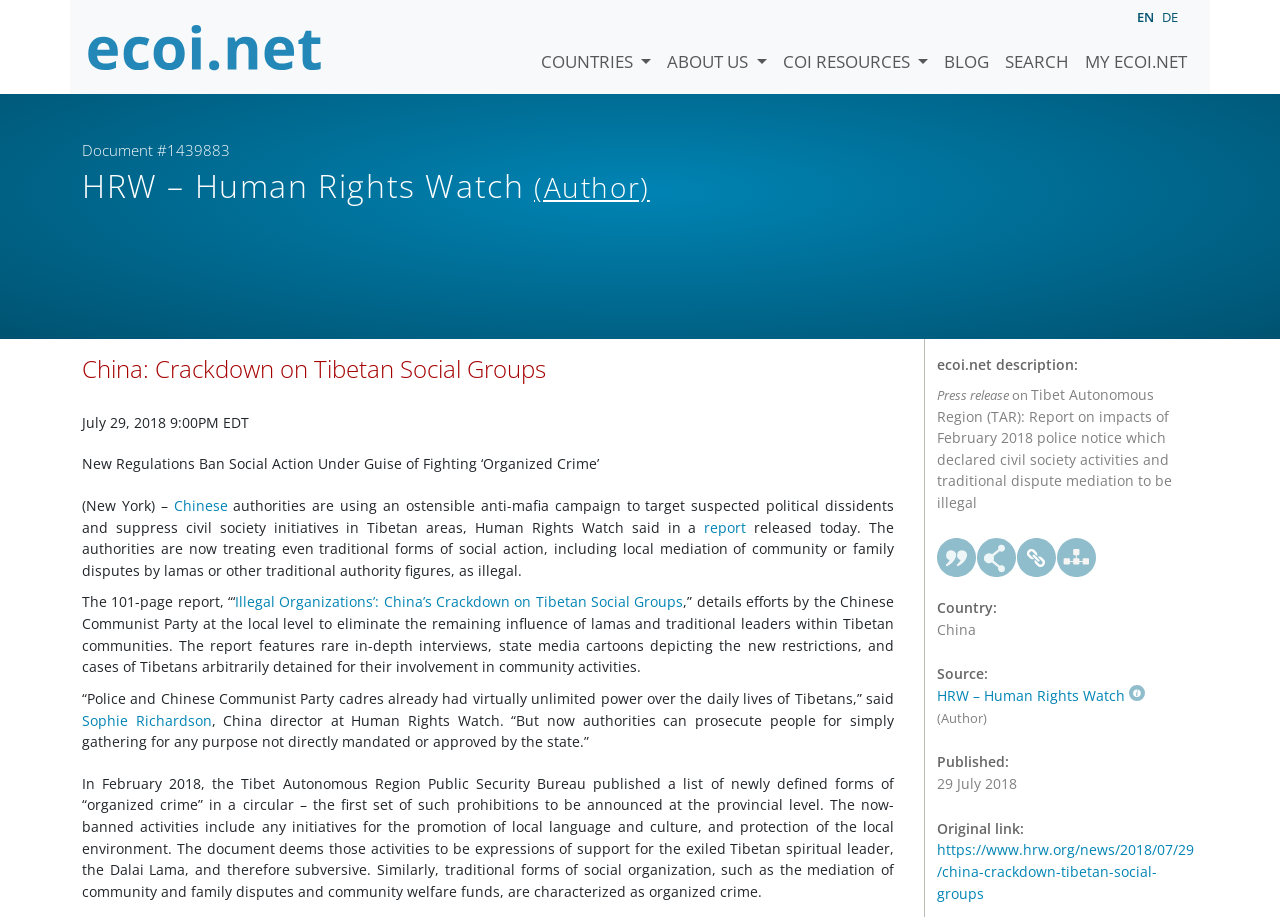Please determine the bounding box coordinates, formatted as (top-left x, top-left y, bottom-right x, bottom-right y), with all values as floating point numbers between 0 and 1. Identify the bounding box of the region described as: COI Resources

[0.605, 0.021, 0.731, 0.082]